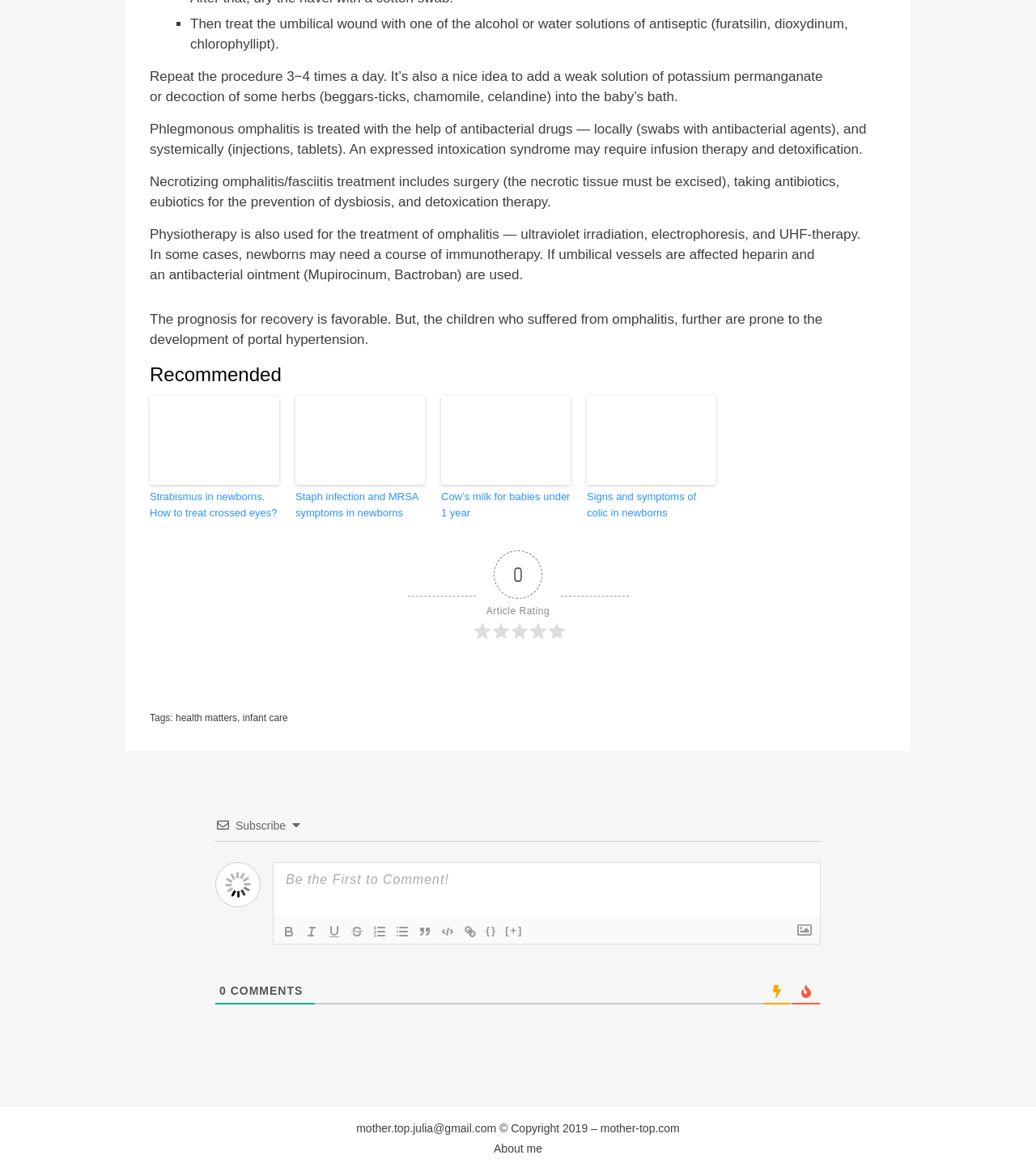What is the purpose of adding potassium permanganate to the baby's bath?
Using the information from the image, give a concise answer in one word or a short phrase.

To treat omphalitis